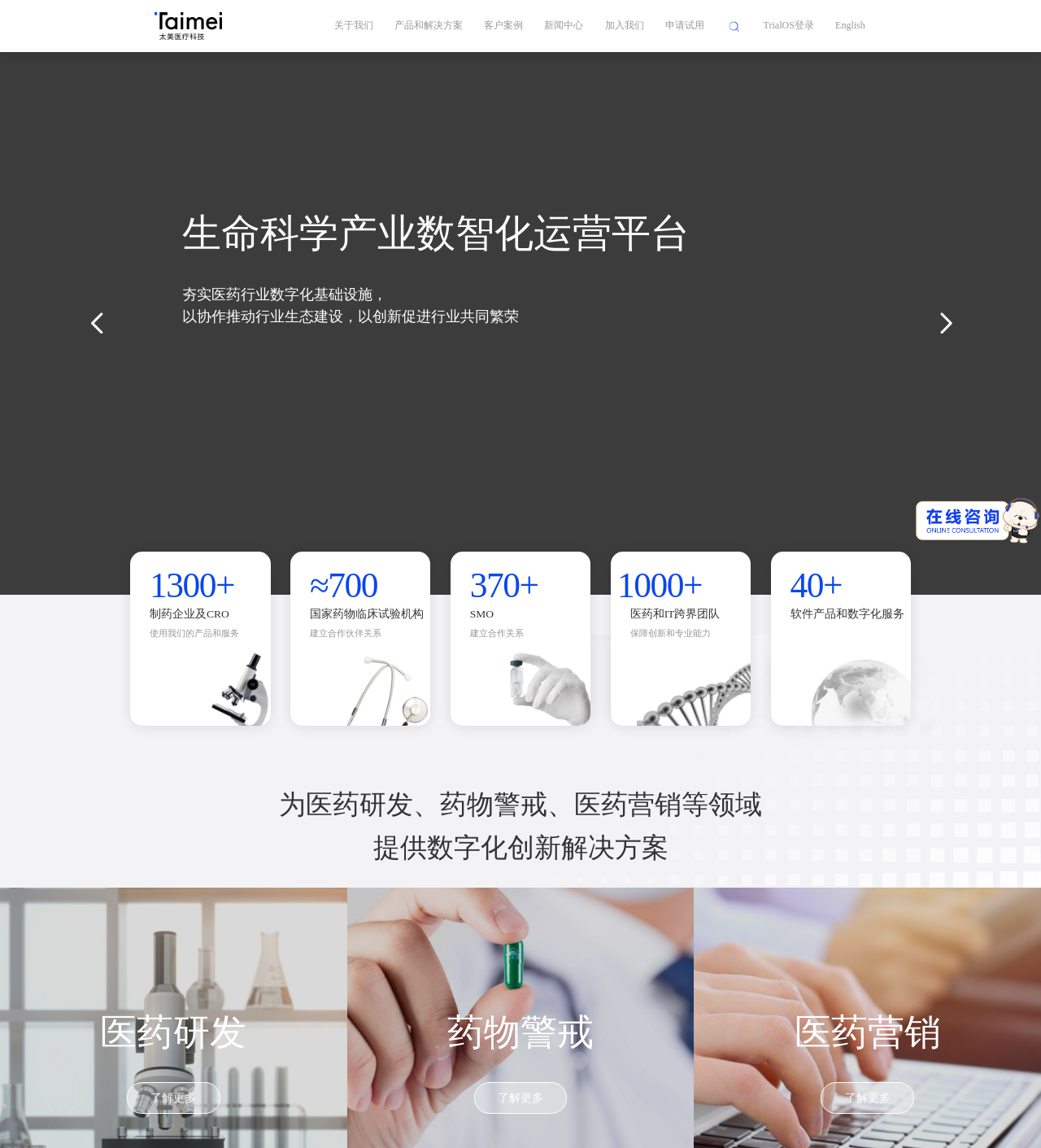With reference to the screenshot, provide a detailed response to the question below:
How many types of organizations use this platform?

From the webpage, I can see that there are four types of organizations that use this platform: 制药企业及CRO, 国家药物临床试验机构, SMO, and 医药和IT跨界团队.